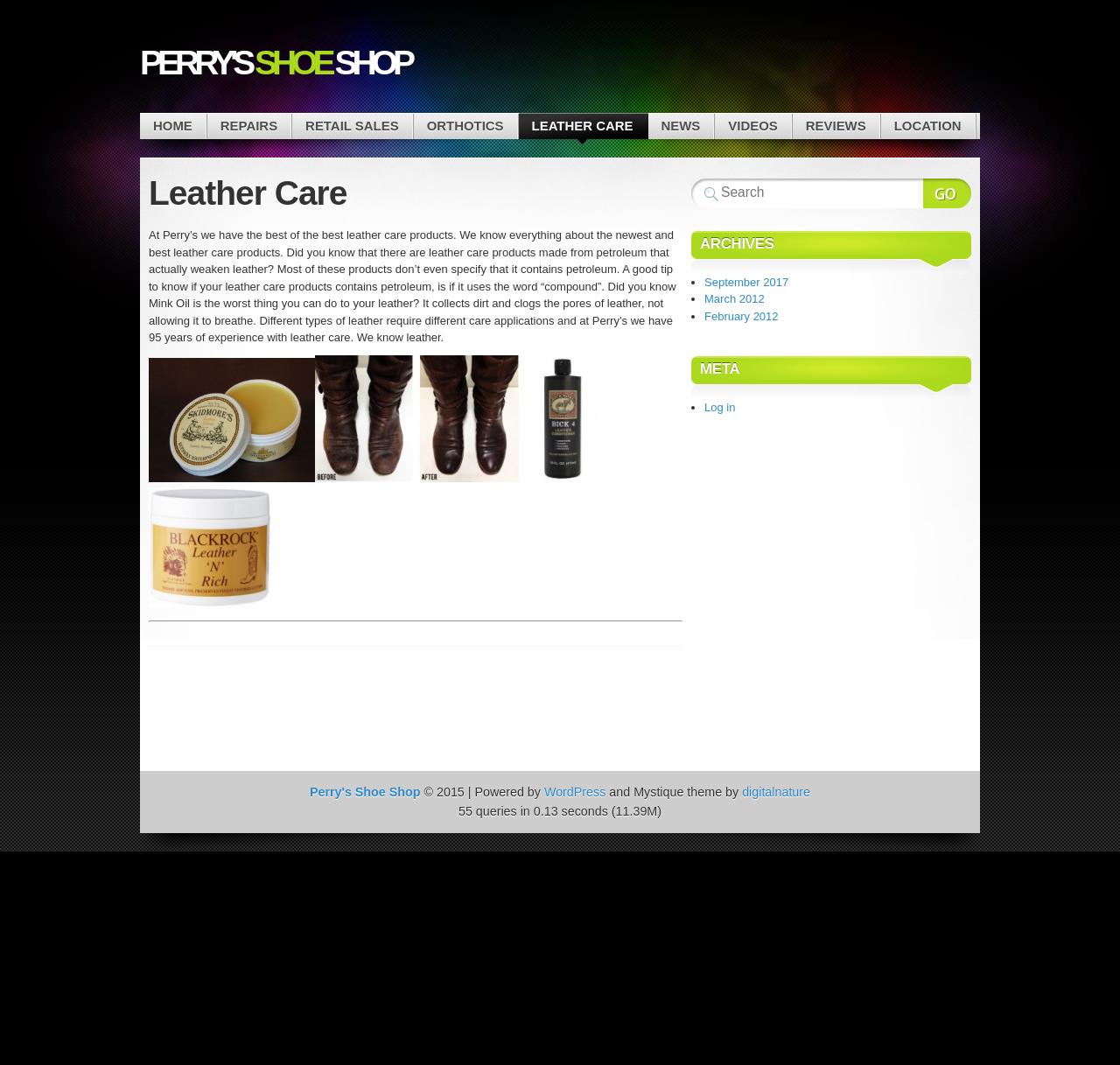Look at the image and give a detailed response to the following question: What is the name of the shop?

The name of the shop is mentioned in the top-left corner of the webpage as 'Perry's Shoe Shop | Leather Care', and also as a link at the bottom of the webpage.